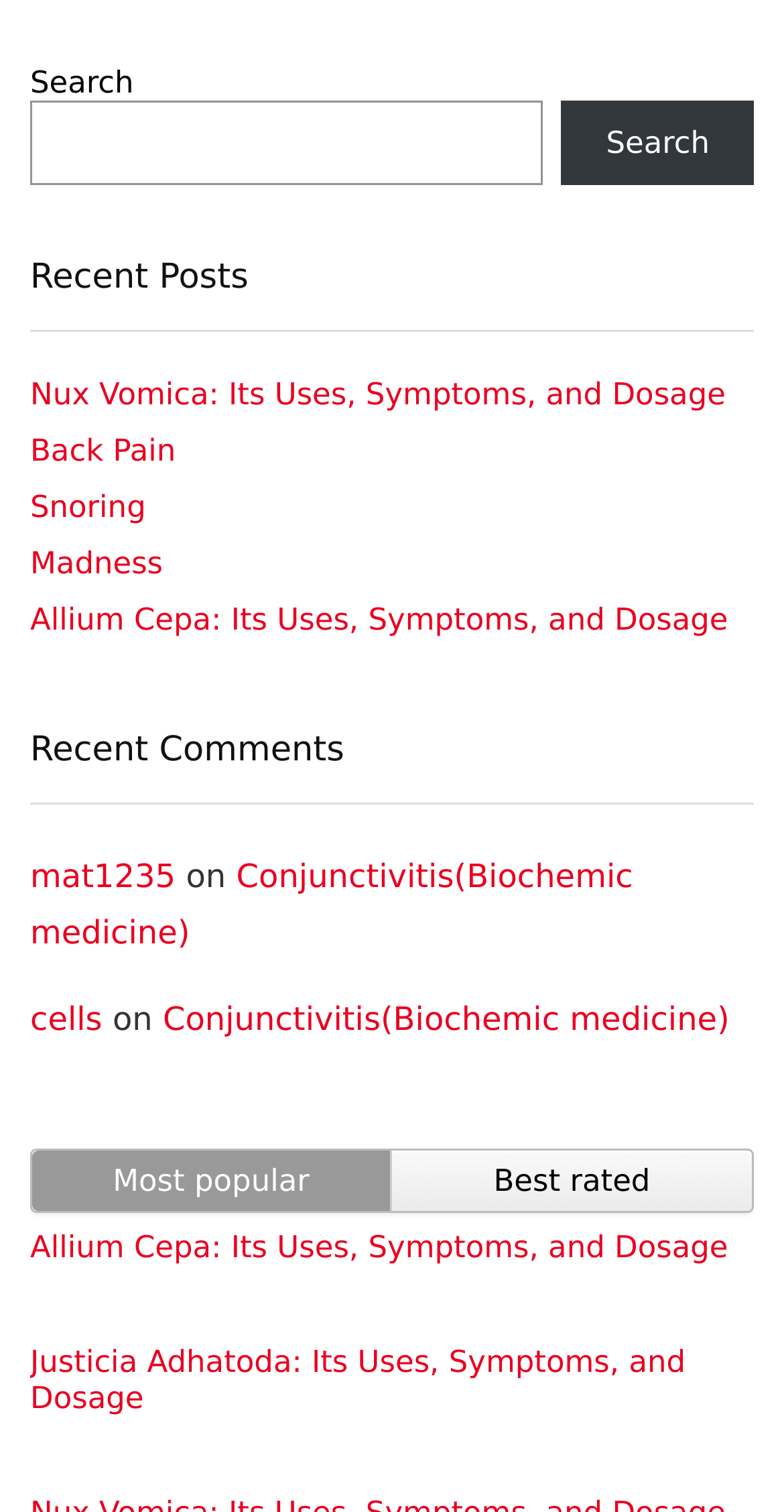How many recent comments are there?
Provide an in-depth and detailed answer to the question.

The recent comments can be found under the 'Recent Comments' heading. There are two articles with links and text 'on' in between, indicating two recent comments.